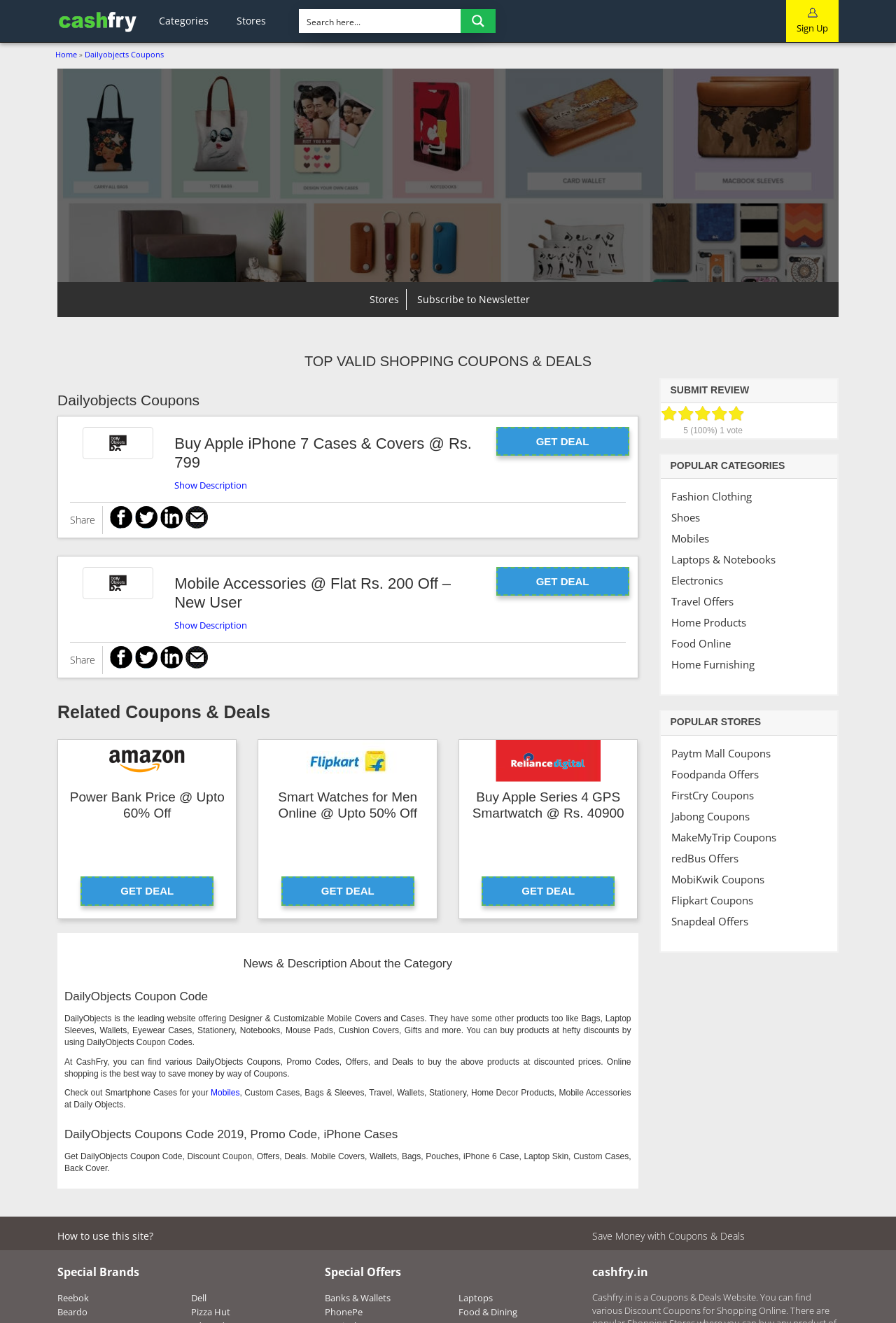How can users search for specific coupons on this website?
Give a thorough and detailed response to the question.

The webpage has a search form located at the top, which allows users to search for specific coupons or deals by entering keywords or product names.